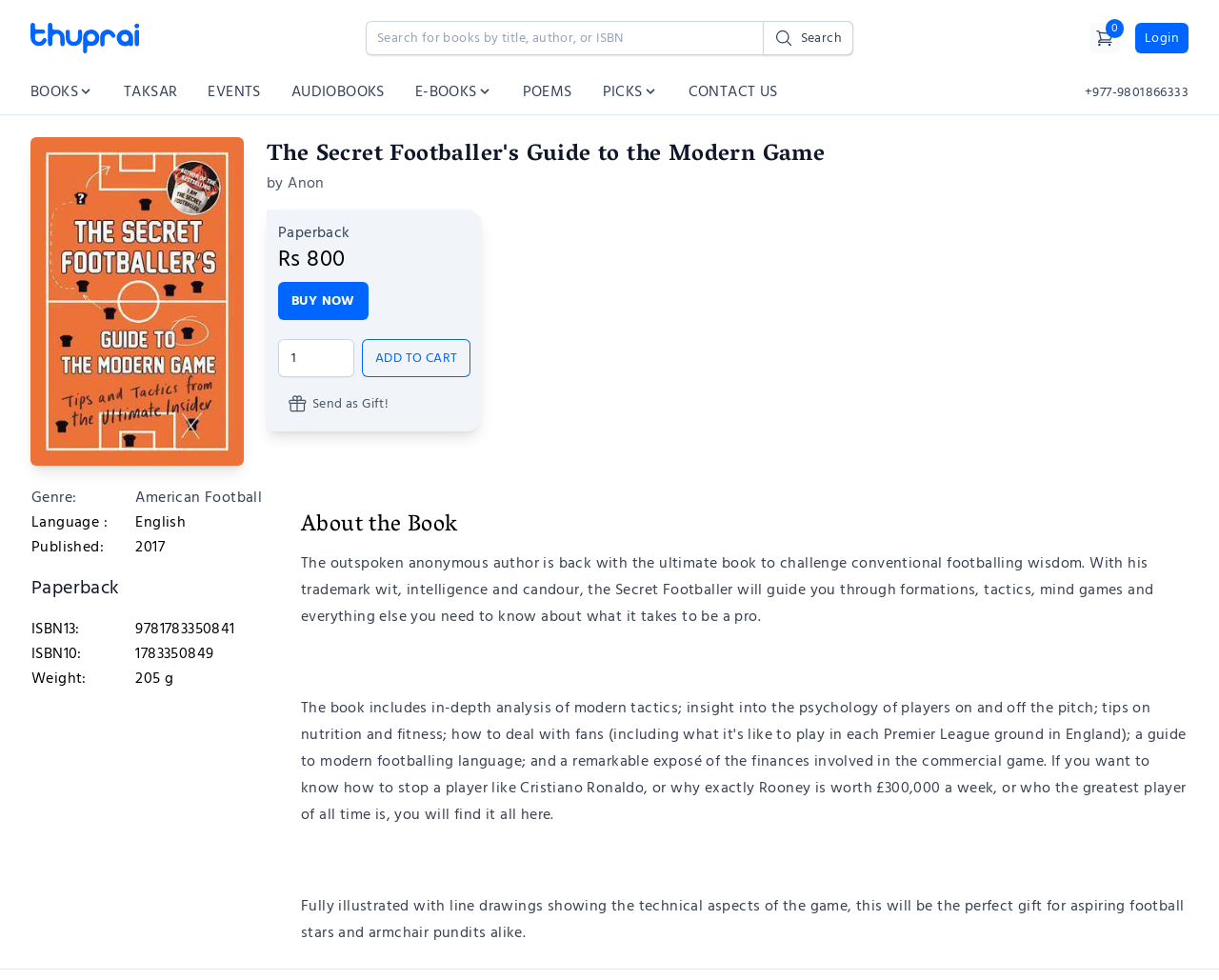Pinpoint the bounding box coordinates of the clickable area needed to execute the instruction: "Login". The coordinates should be specified as four float numbers between 0 and 1, i.e., [left, top, right, bottom].

[0.931, 0.023, 0.975, 0.054]